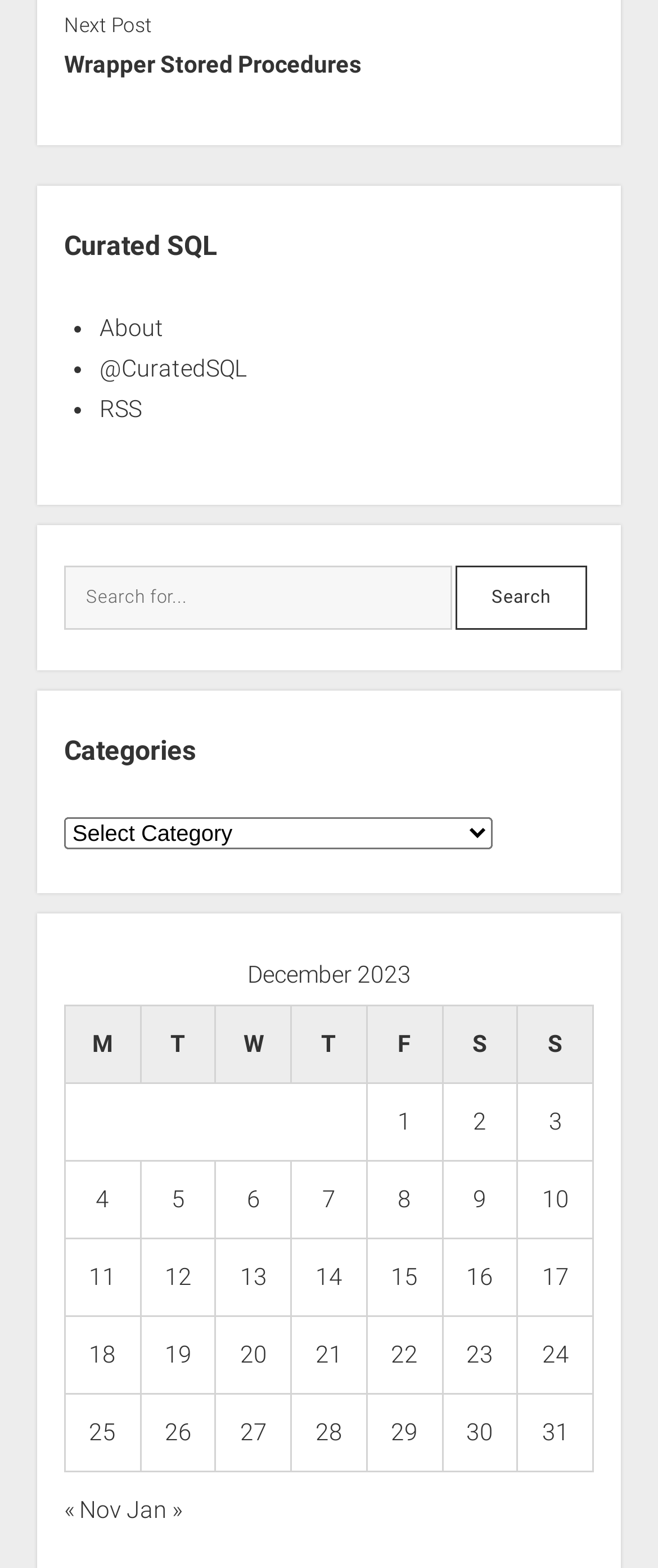Kindly respond to the following question with a single word or a brief phrase: 
How many posts are listed in the table?

Multiple